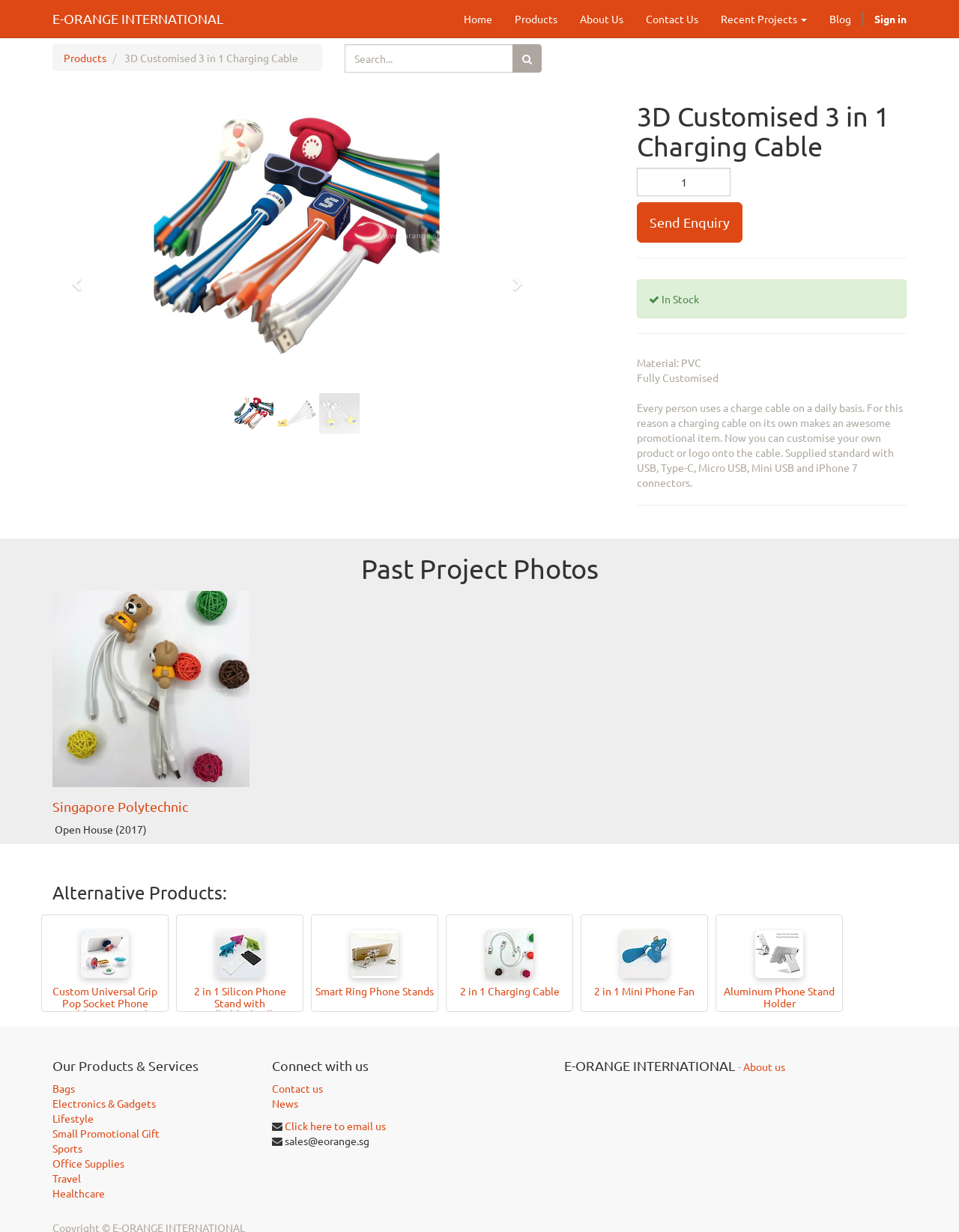Can you give a detailed response to the following question using the information from the image? What is the email address to contact the company?

The email address to contact the company can be found in the Connect with us section, where it is displayed as 'sales@eorange.sg'.